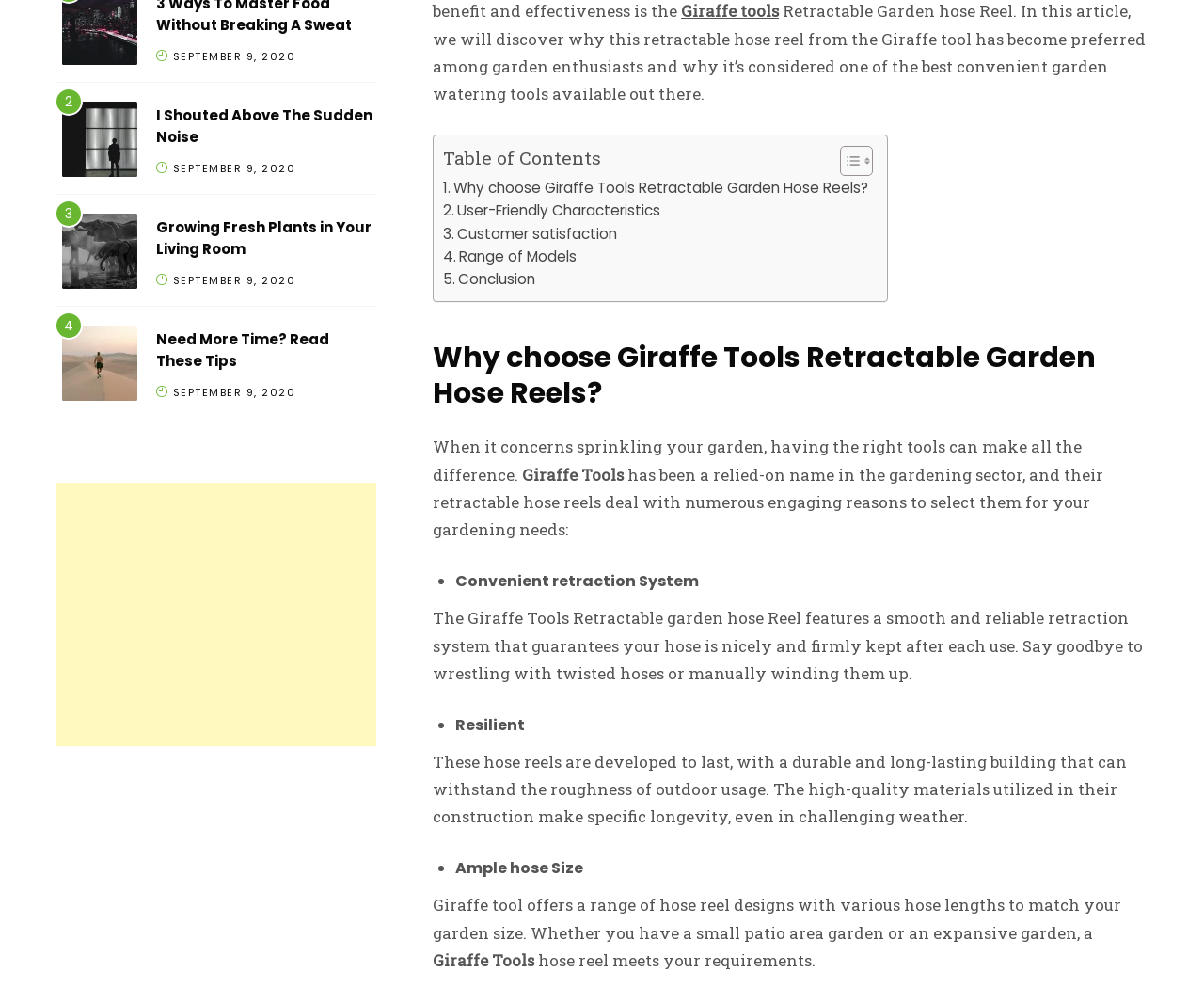Provide the bounding box coordinates of the HTML element this sentence describes: "Toggle".

[0.686, 0.147, 0.721, 0.179]